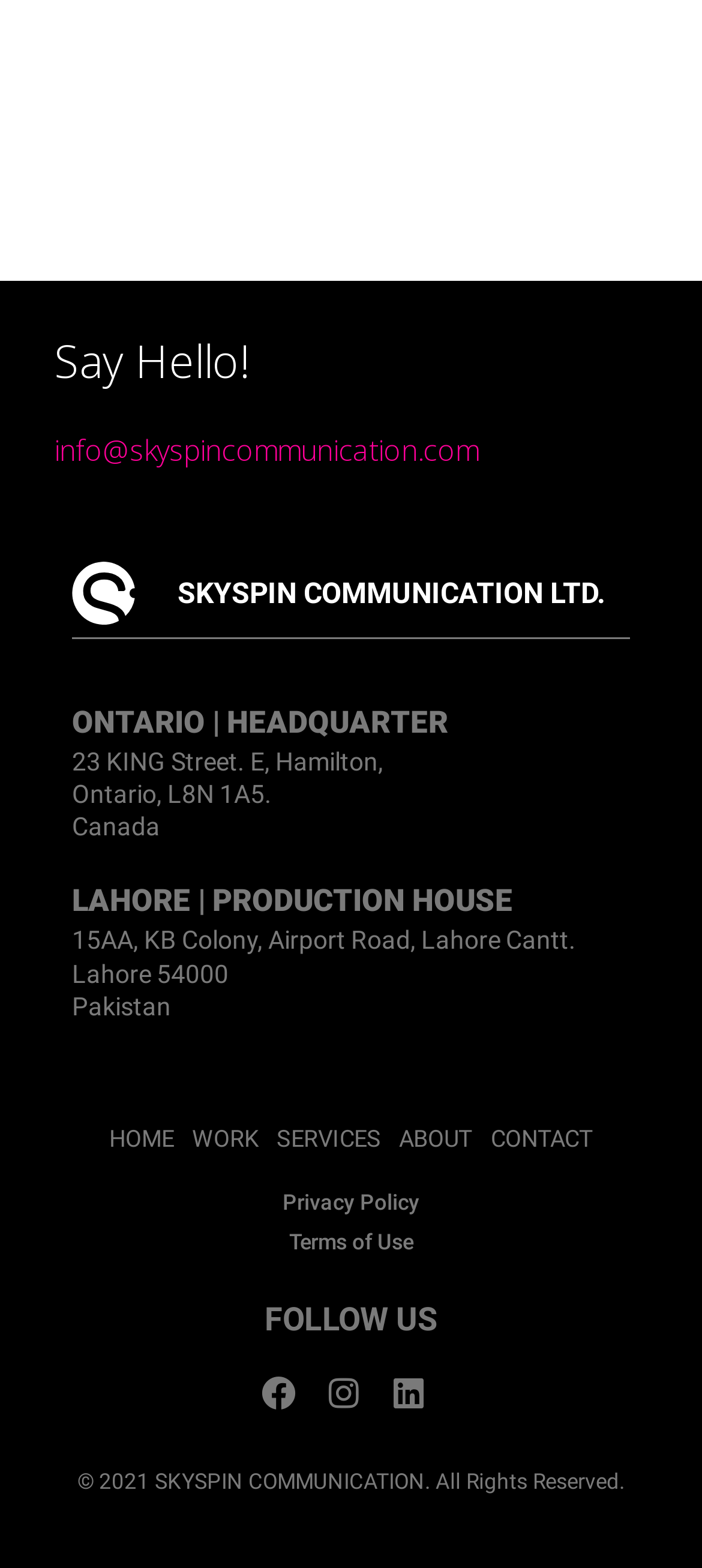Determine the bounding box coordinates of the UI element described by: "Privacy Policy".

[0.103, 0.754, 0.897, 0.78]